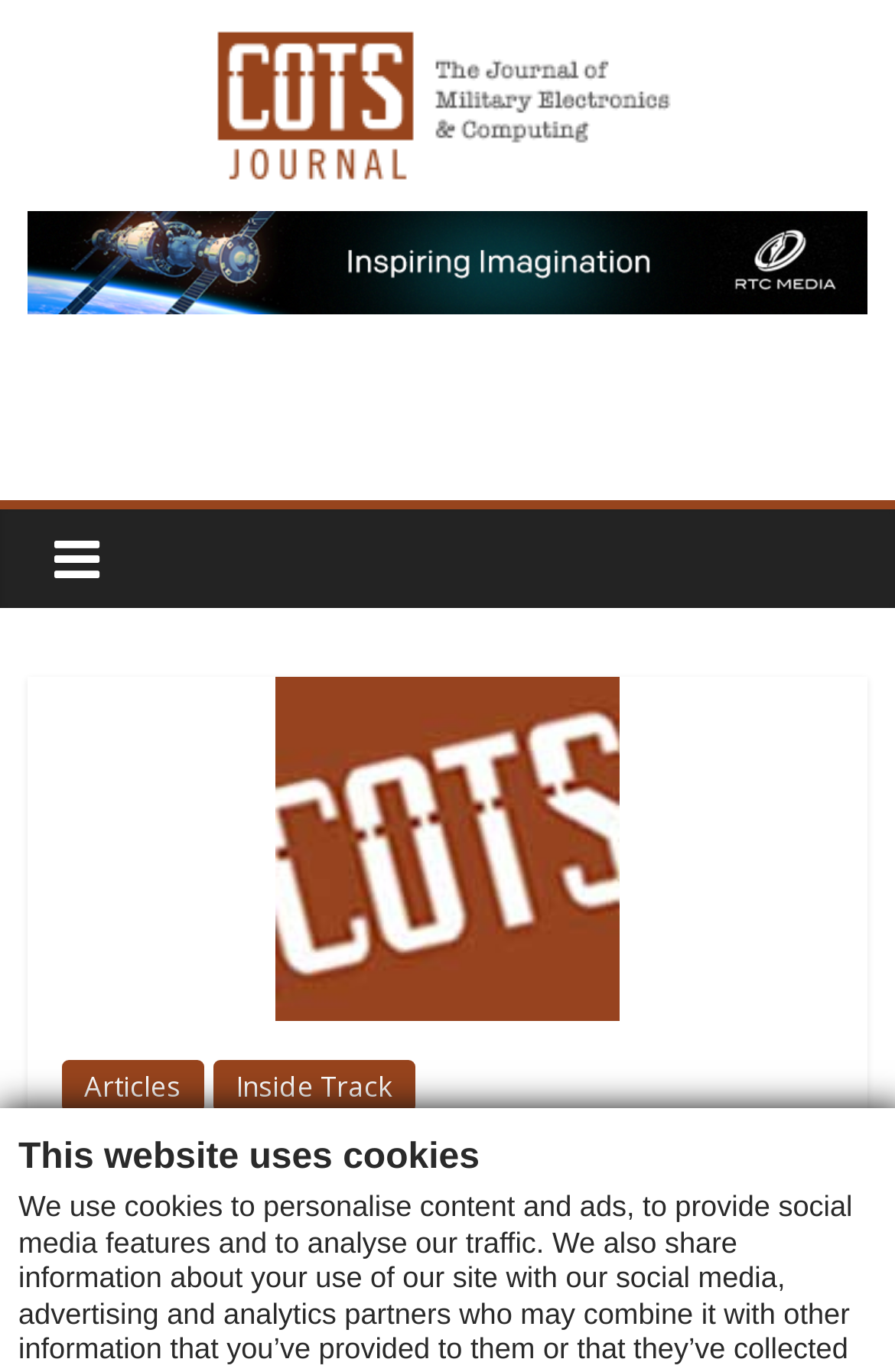Summarize the webpage comprehensively, mentioning all visible components.

The webpage appears to be the homepage of COTS Journal, a publication focused on military electronics and computing. At the top of the page, there is a heading that informs visitors that the website uses cookies. Below this, there is a prominent link and image combination featuring the COTS Journal logo, which is positioned near the top-left corner of the page.

To the right of the logo, there is a heading that reads "COTS Journal" and a link with the same text. Below this, there is a static text element that provides a subtitle, "The Journal of Military Electronics & Computing". 

The main content of the page is divided into two sections. The left section contains a series of links, including "Articles" and "Inside Track", which are separated by small gaps. The right section appears to be a complementary area, taking up most of the page's width, but its content is not immediately clear.

There are no prominent images on the page apart from the COTS Journal logo. The overall layout is simple, with a focus on providing easy access to the journal's content.